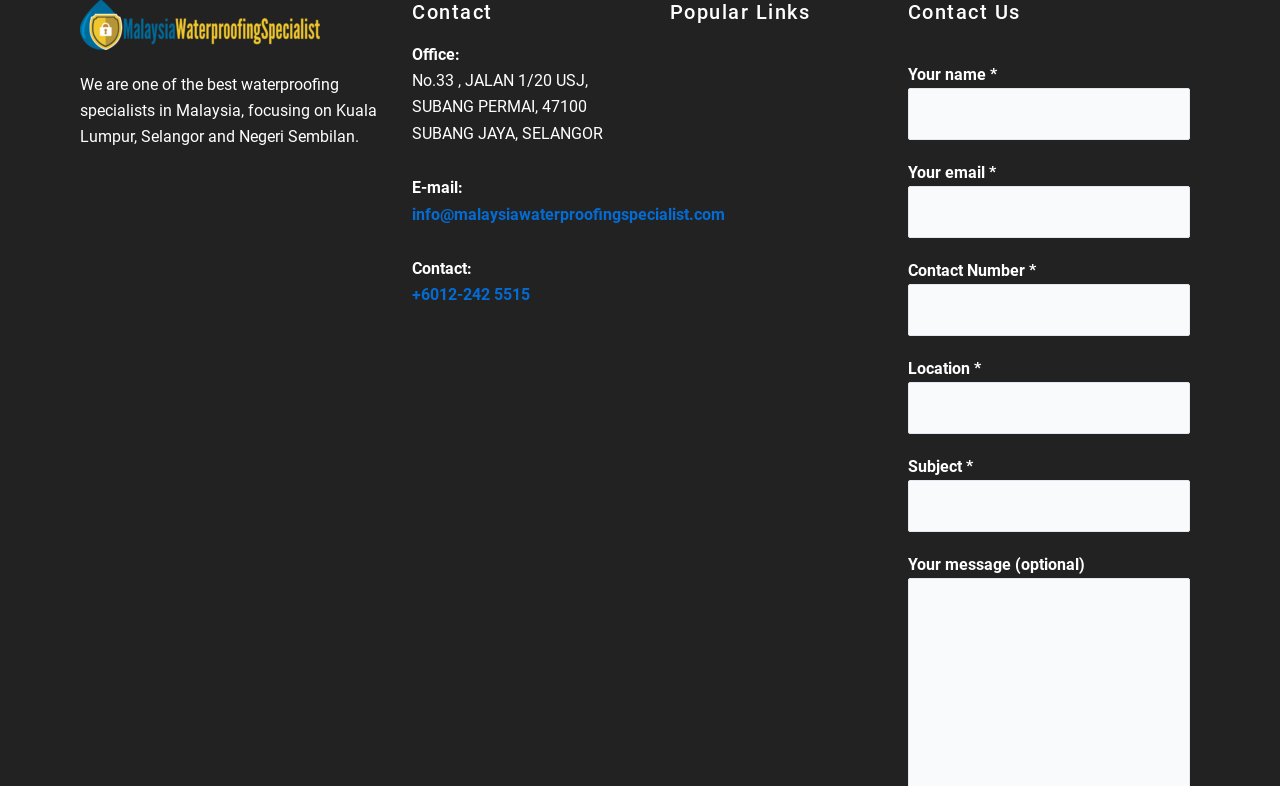Extract the bounding box for the UI element that matches this description: "name="Contact"".

[0.709, 0.361, 0.93, 0.428]